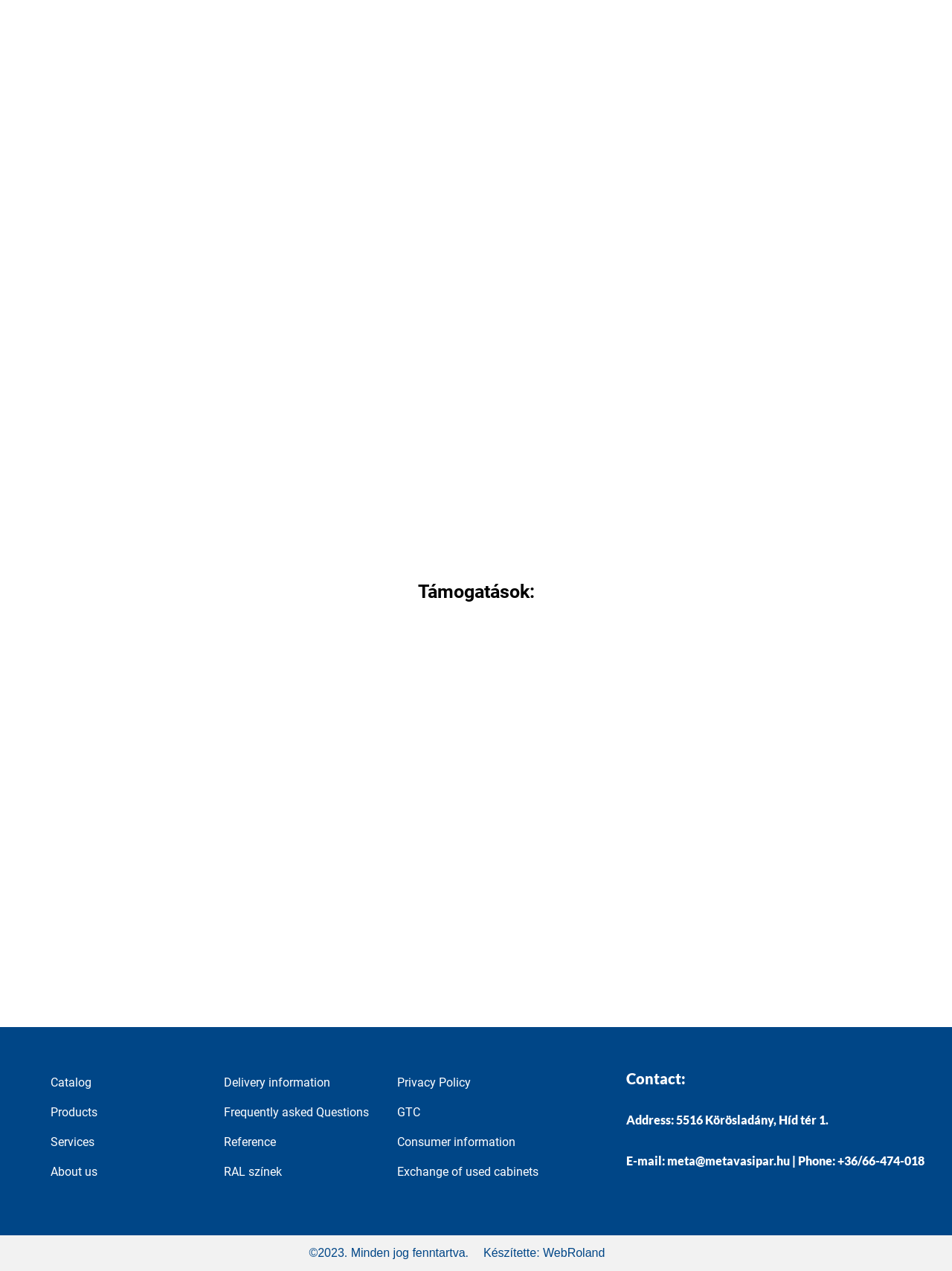What is the email address of the company?
Using the image, provide a detailed and thorough answer to the question.

I found the email address of the company by looking at the 'Contact' section, where it is explicitly stated as 'E-mail: meta@metavasipar.hu | Phone: +36/66-474-018'.